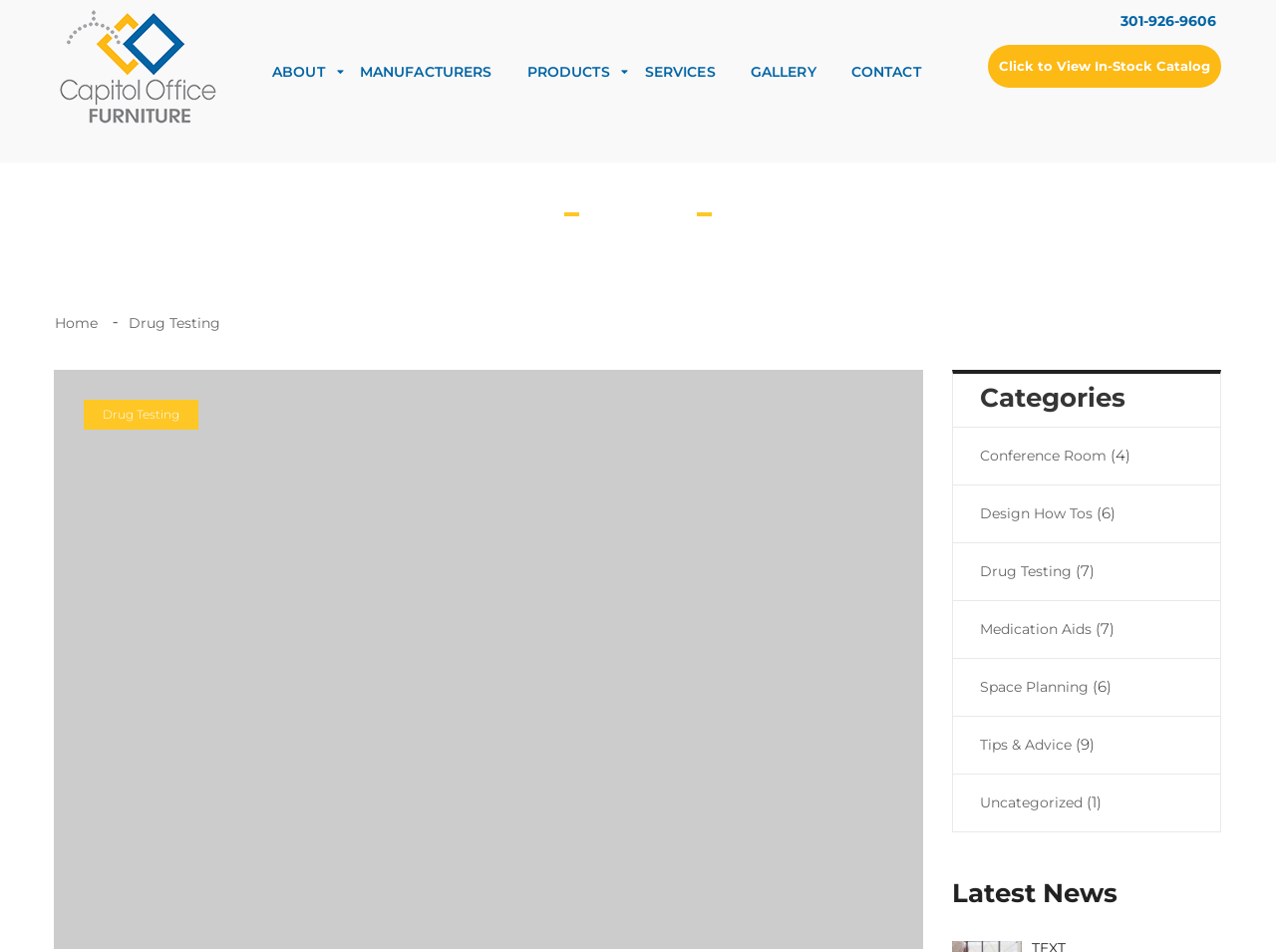What is the phone number on the top right?
Provide a detailed and extensive answer to the question.

I found the phone number by looking at the top right section of the webpage, where I saw a static text element with the phone number '301-926-9606'.